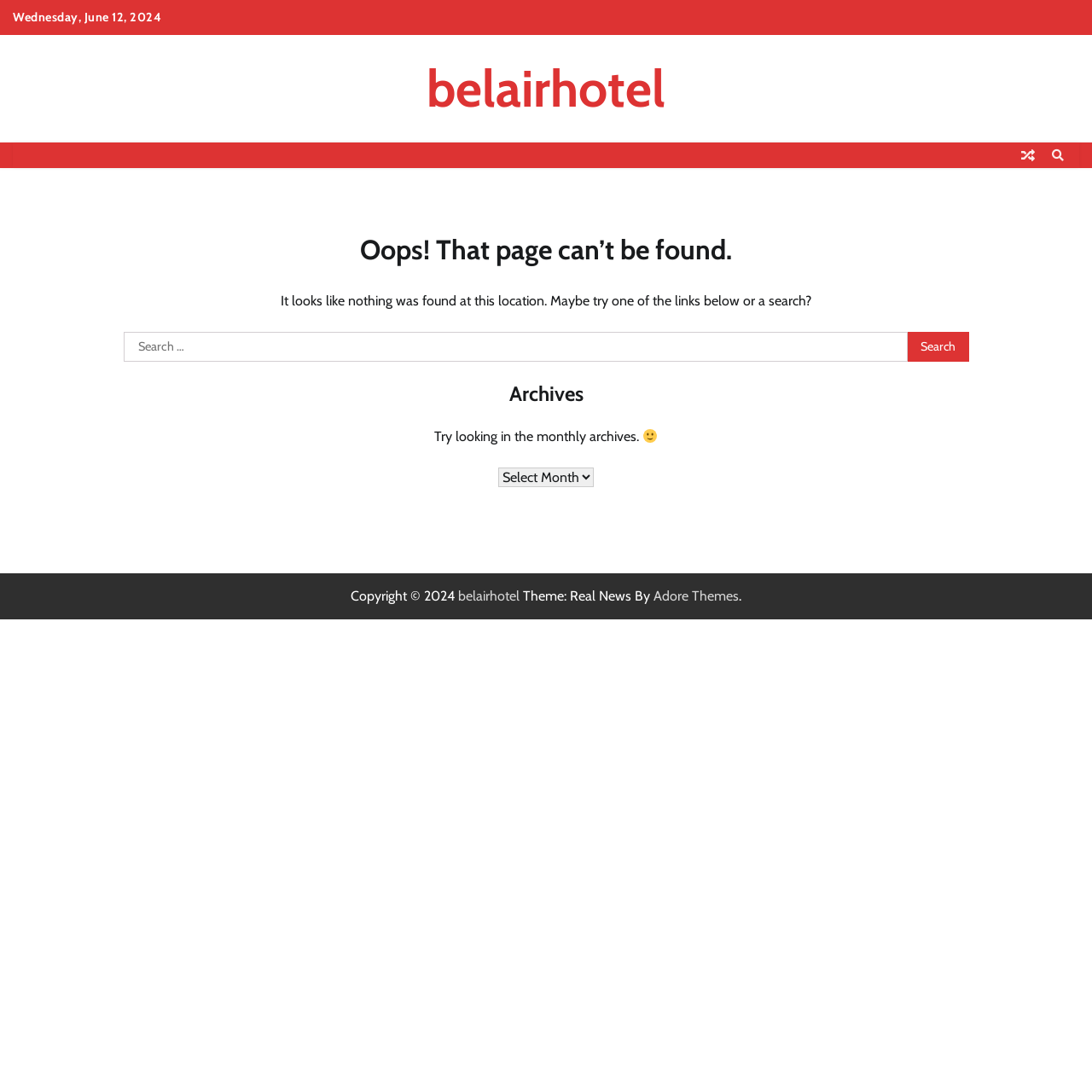Please pinpoint the bounding box coordinates for the region I should click to adhere to this instruction: "click the belairhotel link".

[0.391, 0.053, 0.609, 0.11]